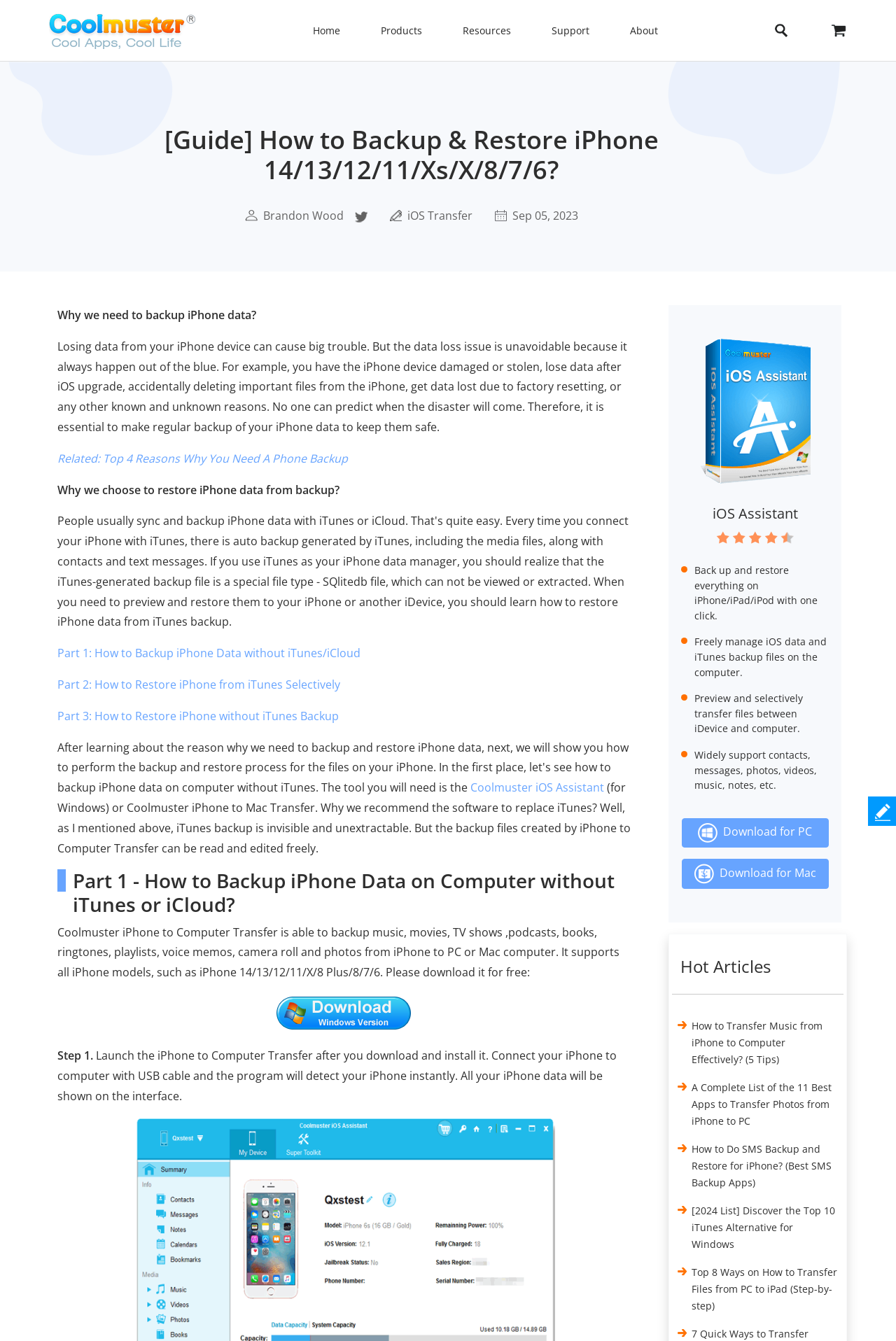Using the given description, provide the bounding box coordinates formatted as (top-left x, top-left y, bottom-right x, bottom-right y), with all values being floating point numbers between 0 and 1. Description: Download for PC

[0.761, 0.61, 0.925, 0.632]